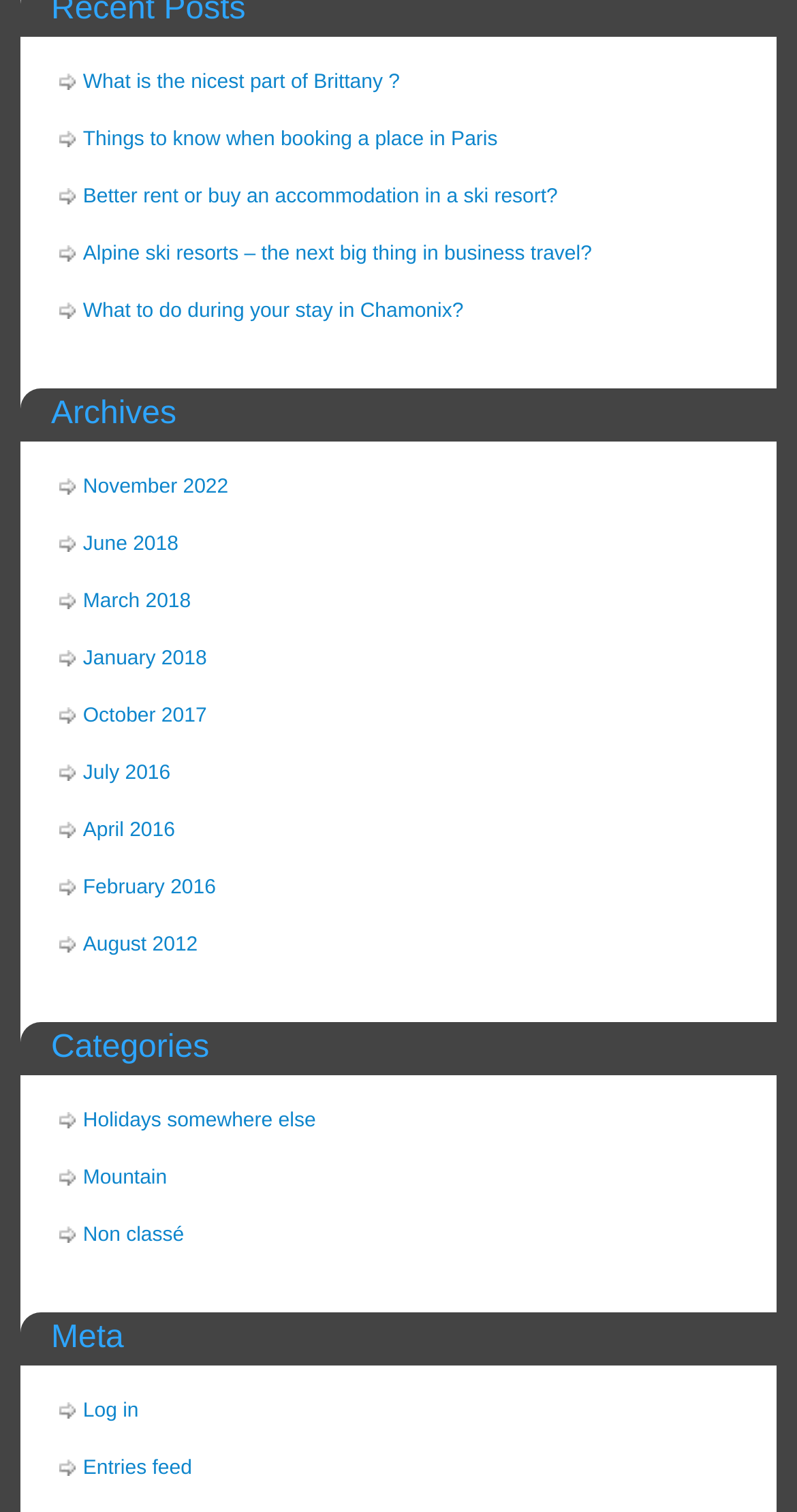Observe the image and answer the following question in detail: What is the most recent month mentioned on the webpage?

I looked at the links with month names and compared their year values. The most recent month mentioned is November 2022, which is linked on the webpage.